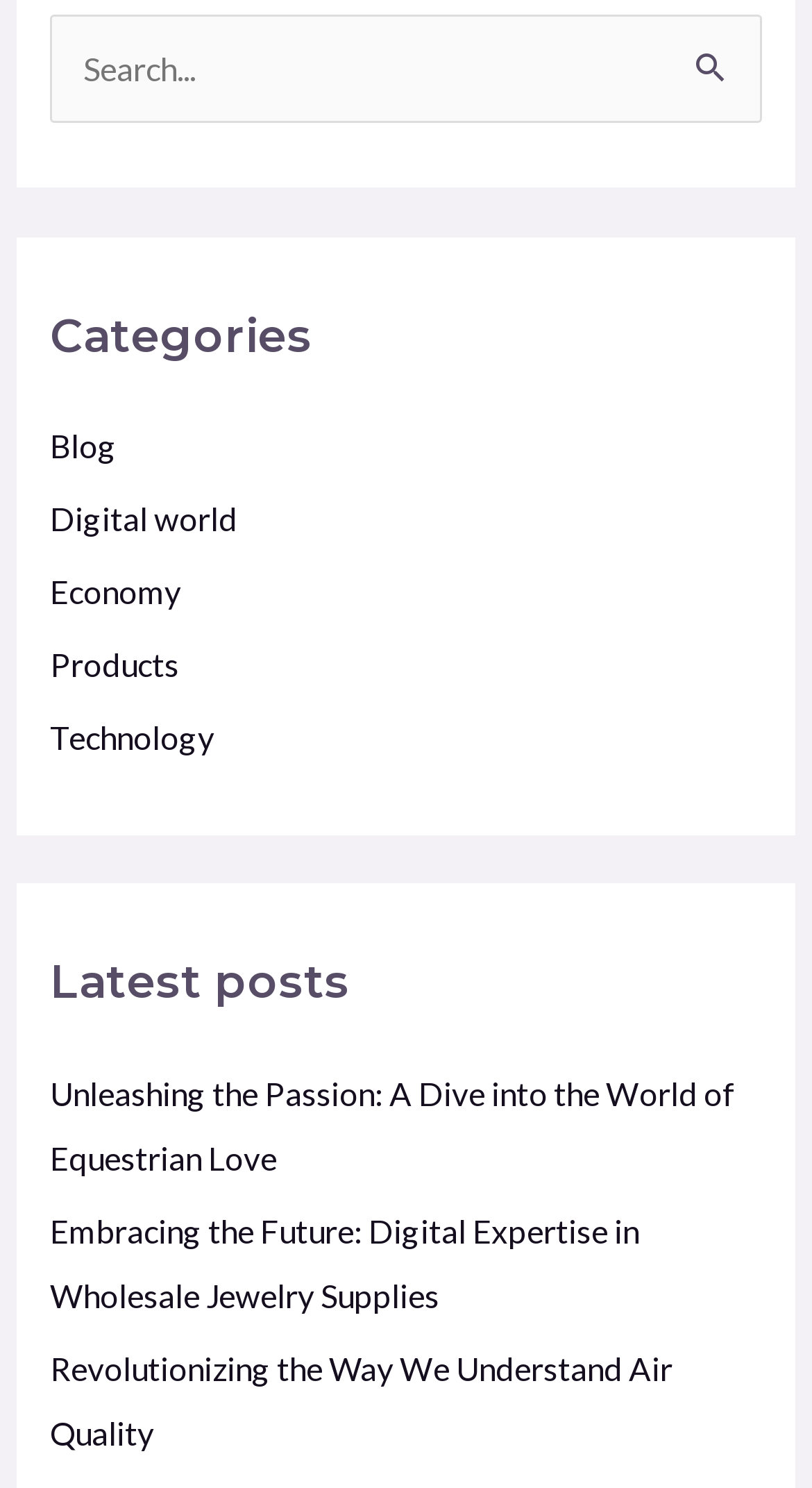What is the position of the 'Search' button?
By examining the image, provide a one-word or phrase answer.

Top right